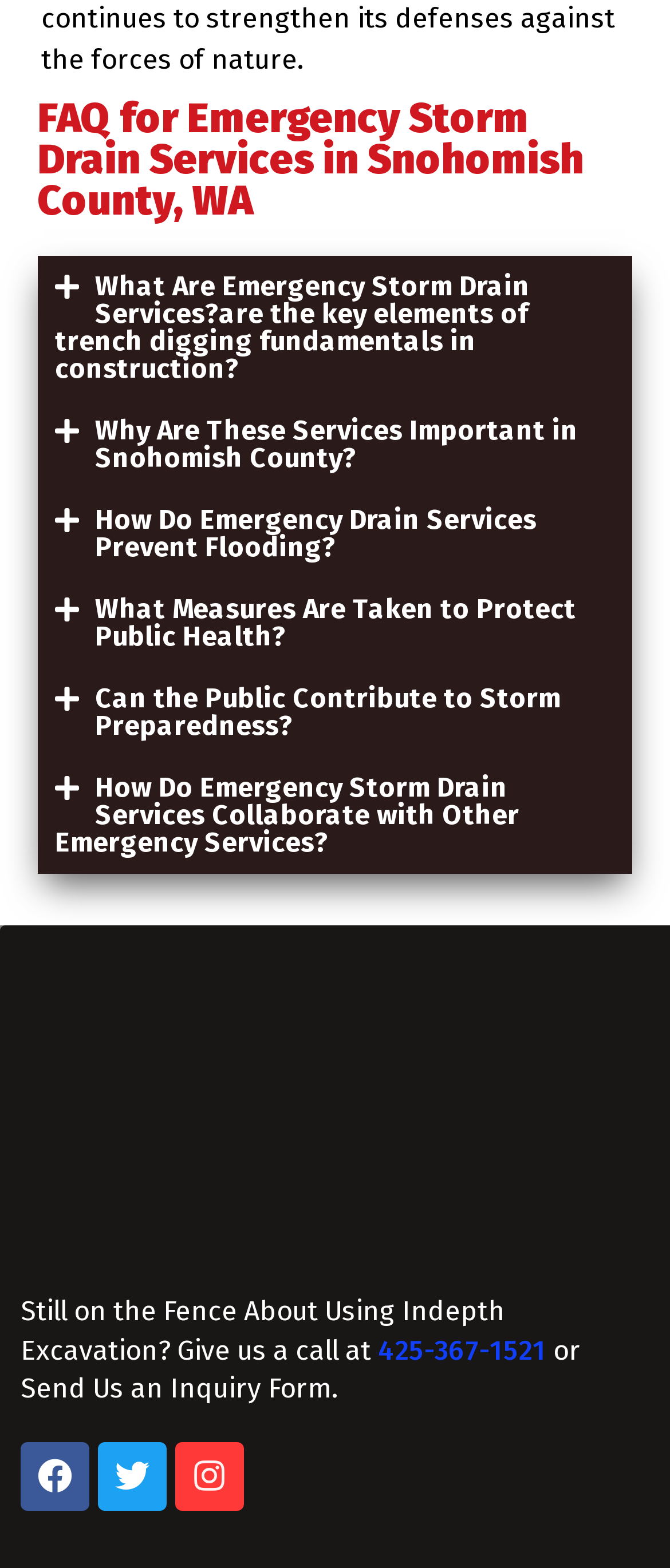How many questions are answered on this webpage?
Please ensure your answer to the question is detailed and covers all necessary aspects.

There are 6 buttons on the webpage, each corresponding to a question about Emergency Storm Drain Services. These questions are 'What Are Emergency Storm Drain Services?', 'Why Are These Services Important in Snohomish County?', 'How Do Emergency Drain Services Prevent Flooding?', 'What Measures Are Taken to Protect Public Health?', 'Can the Public Contribute to Storm Preparedness?', and 'How Do Emergency Storm Drain Services Collaborate with Other Emergency Services?'.